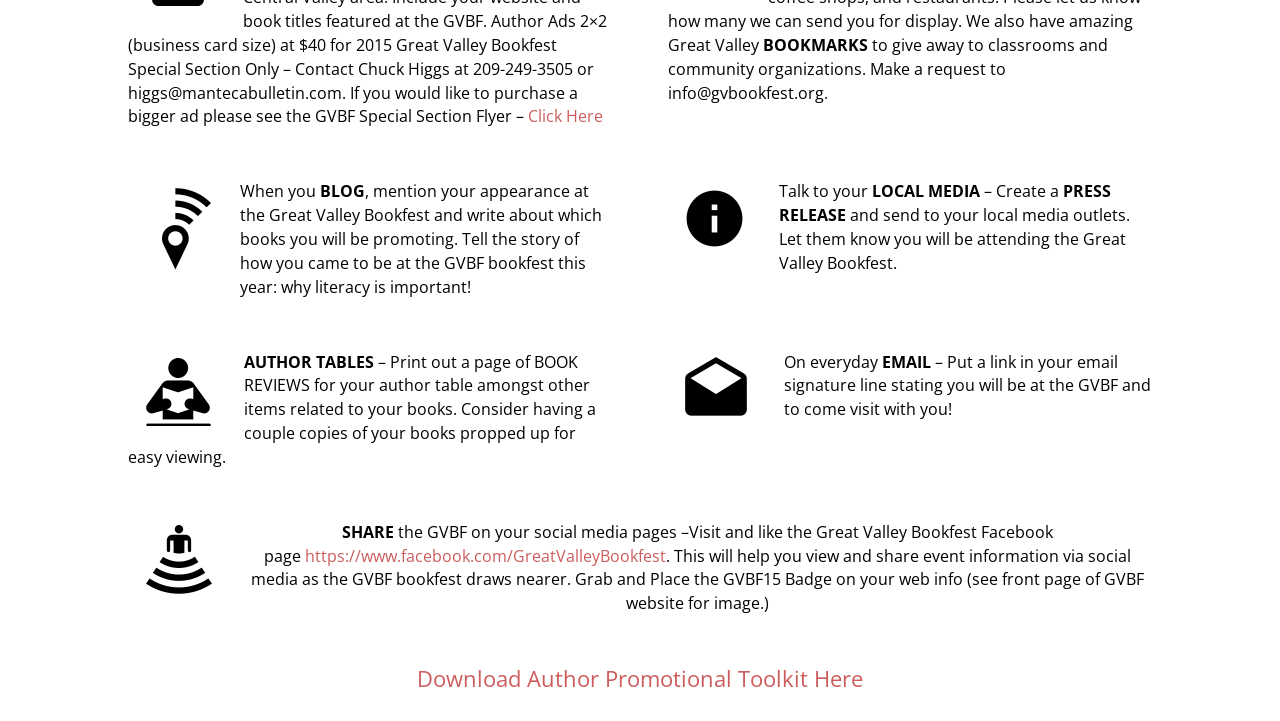Given the description of a UI element: "Click Here", identify the bounding box coordinates of the matching element in the webpage screenshot.

[0.412, 0.146, 0.471, 0.177]